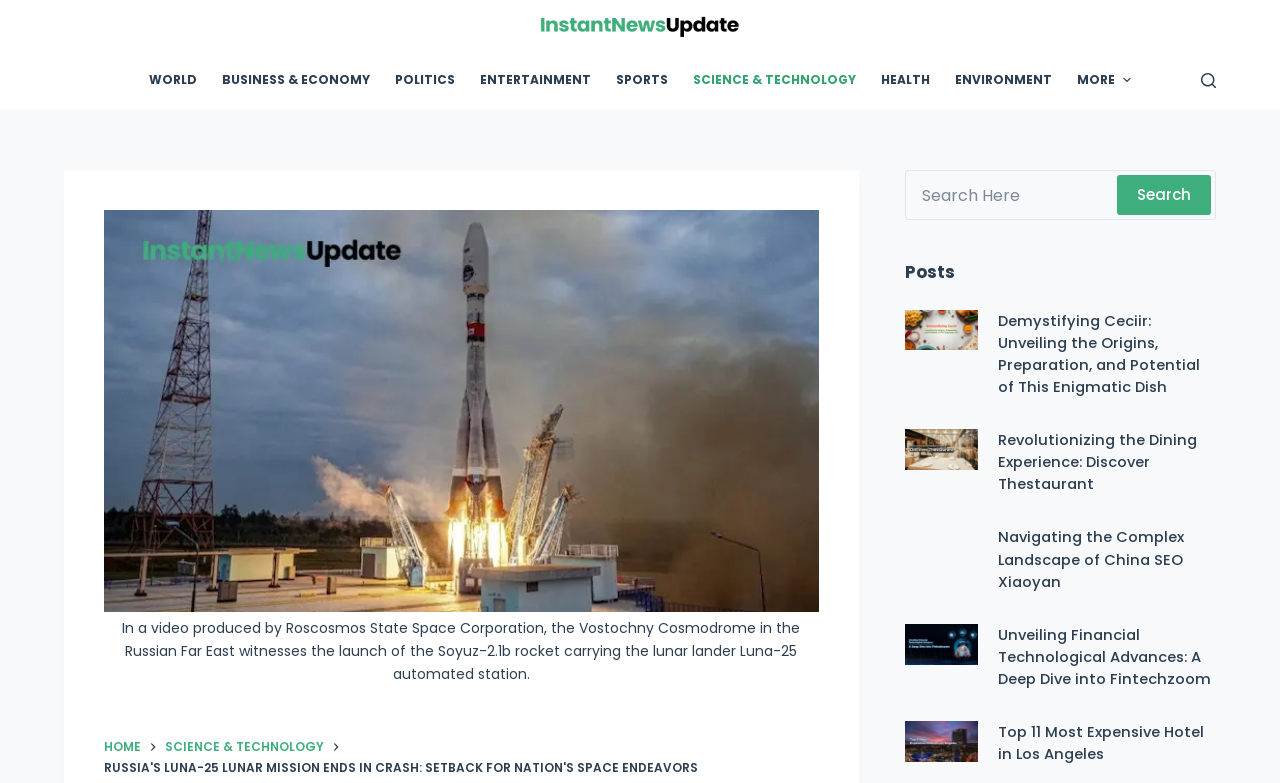How many search boxes are on the webpage?
Give a one-word or short-phrase answer derived from the screenshot.

1